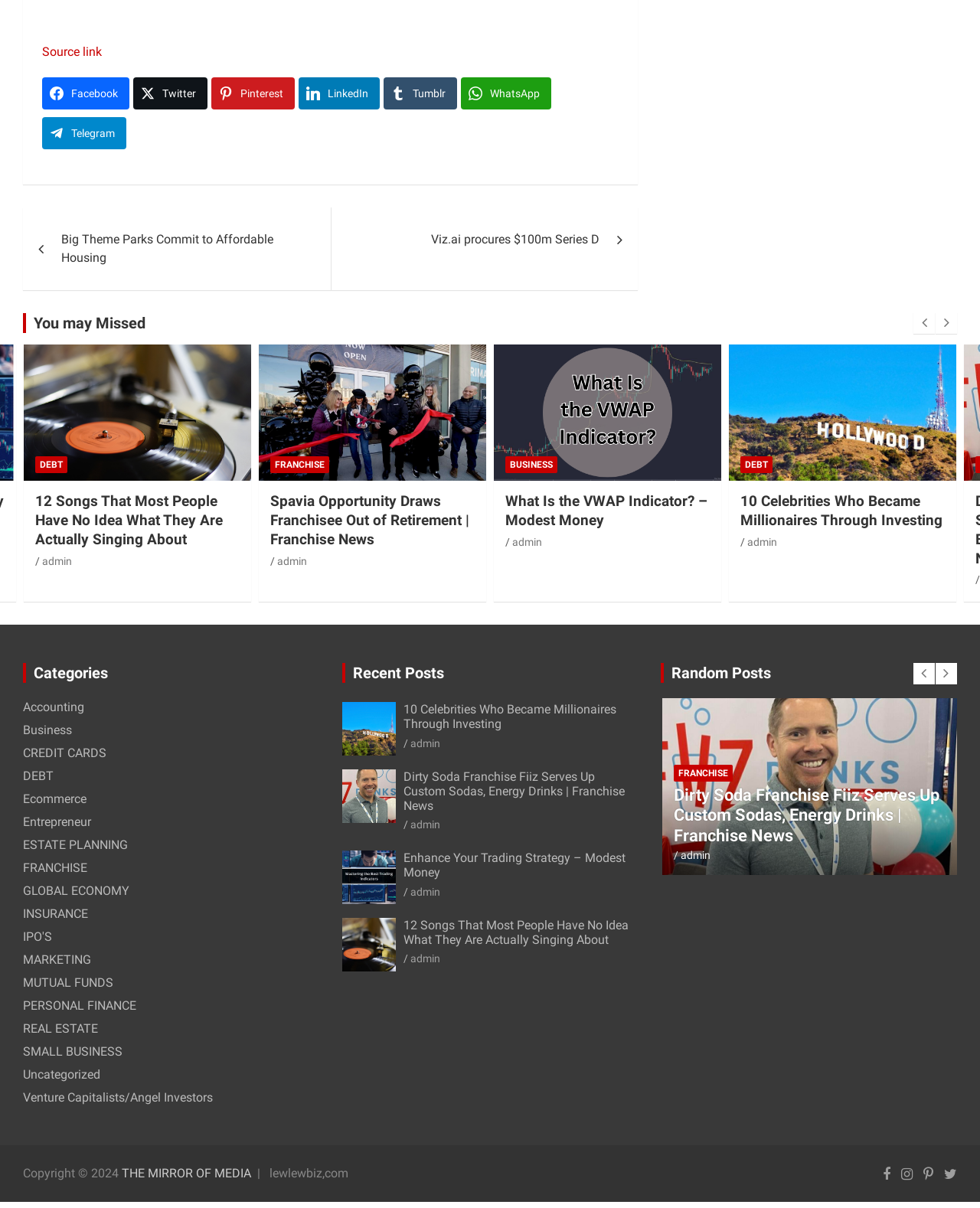What is the title of the post with the link 'Spavia Opportunity Draws Franchisee Out of Retirement | Franchise News'?
Answer the question with detailed information derived from the image.

I found the link 'Spavia Opportunity Draws Franchisee Out of Retirement | Franchise News' under the 'You may Missed' section, and the title of the post is the same as the link text.